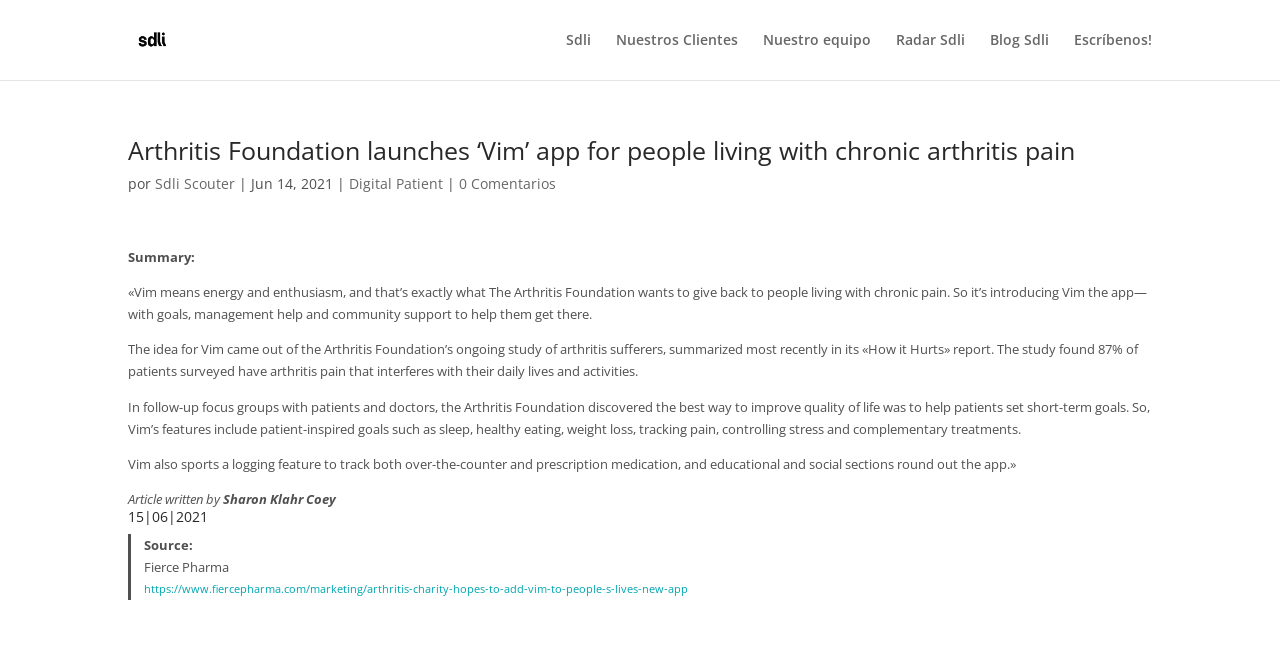Please find the bounding box coordinates of the element that must be clicked to perform the given instruction: "Read the article about Arthritis Foundation". The coordinates should be four float numbers from 0 to 1, i.e., [left, top, right, bottom].

[0.1, 0.212, 0.9, 0.265]